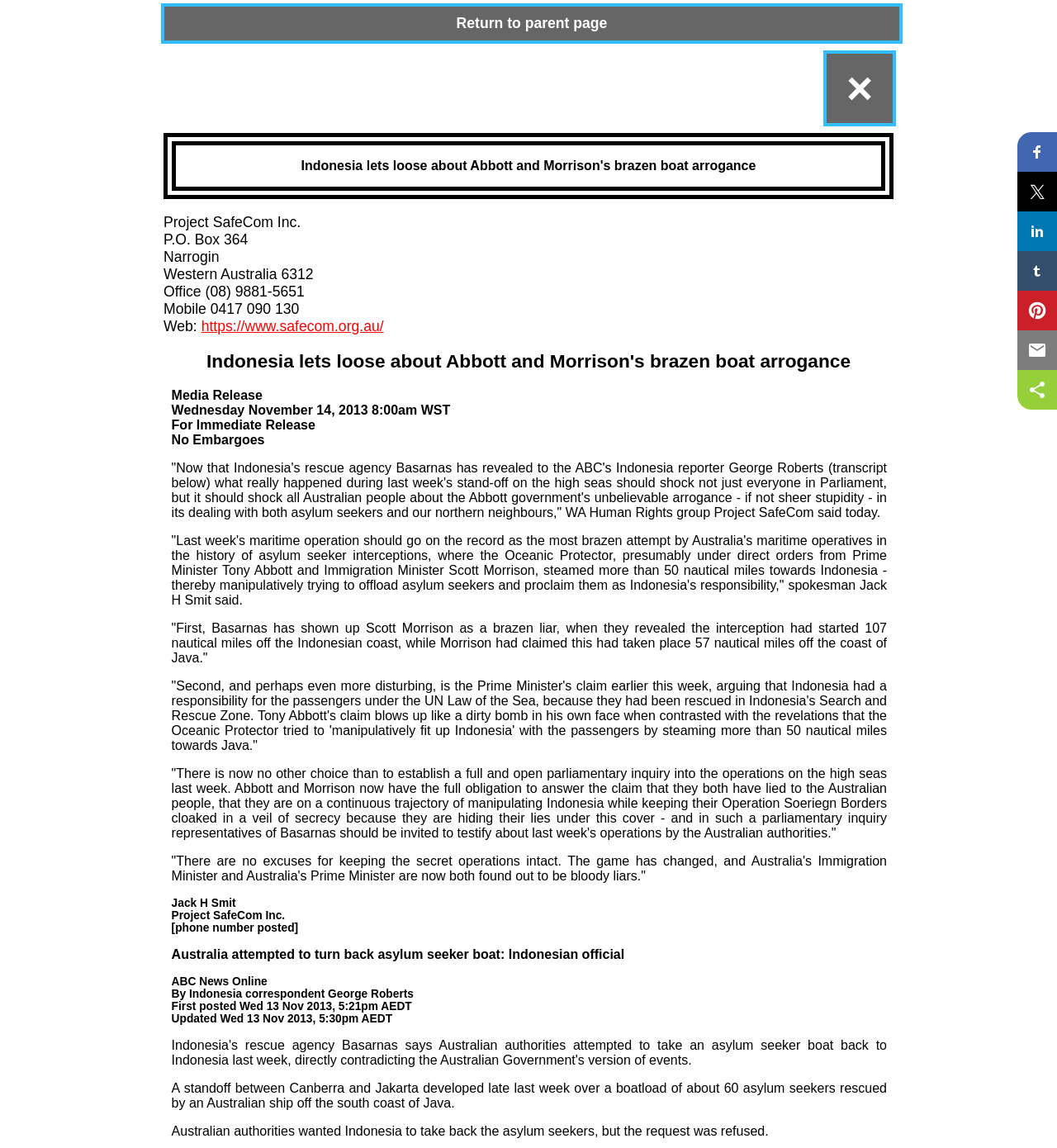What is the date of the news release?
Look at the image and provide a short answer using one word or a phrase.

Wednesday November 14, 2013